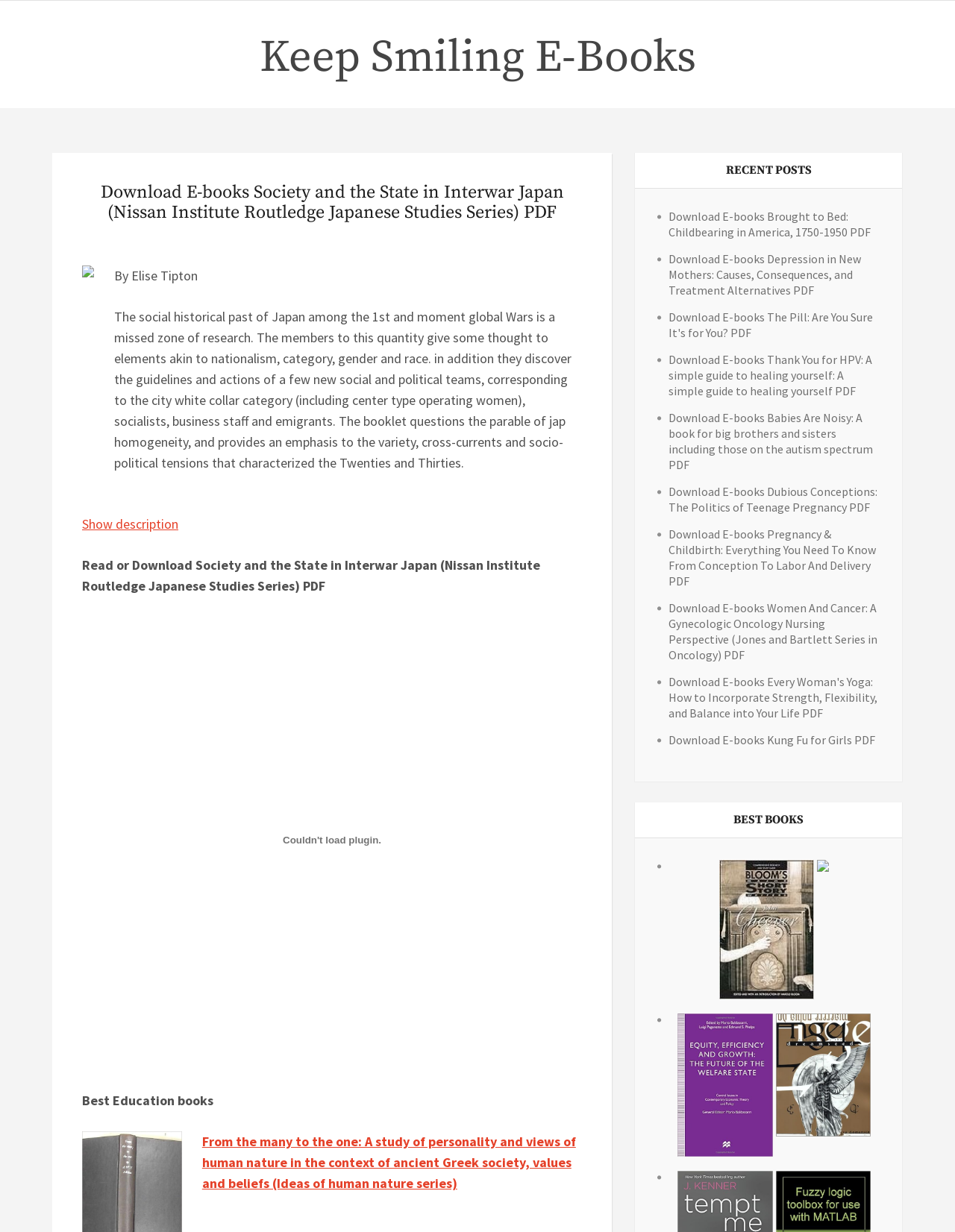Provide a brief response to the question below using a single word or phrase: 
How many best books are listed?

5